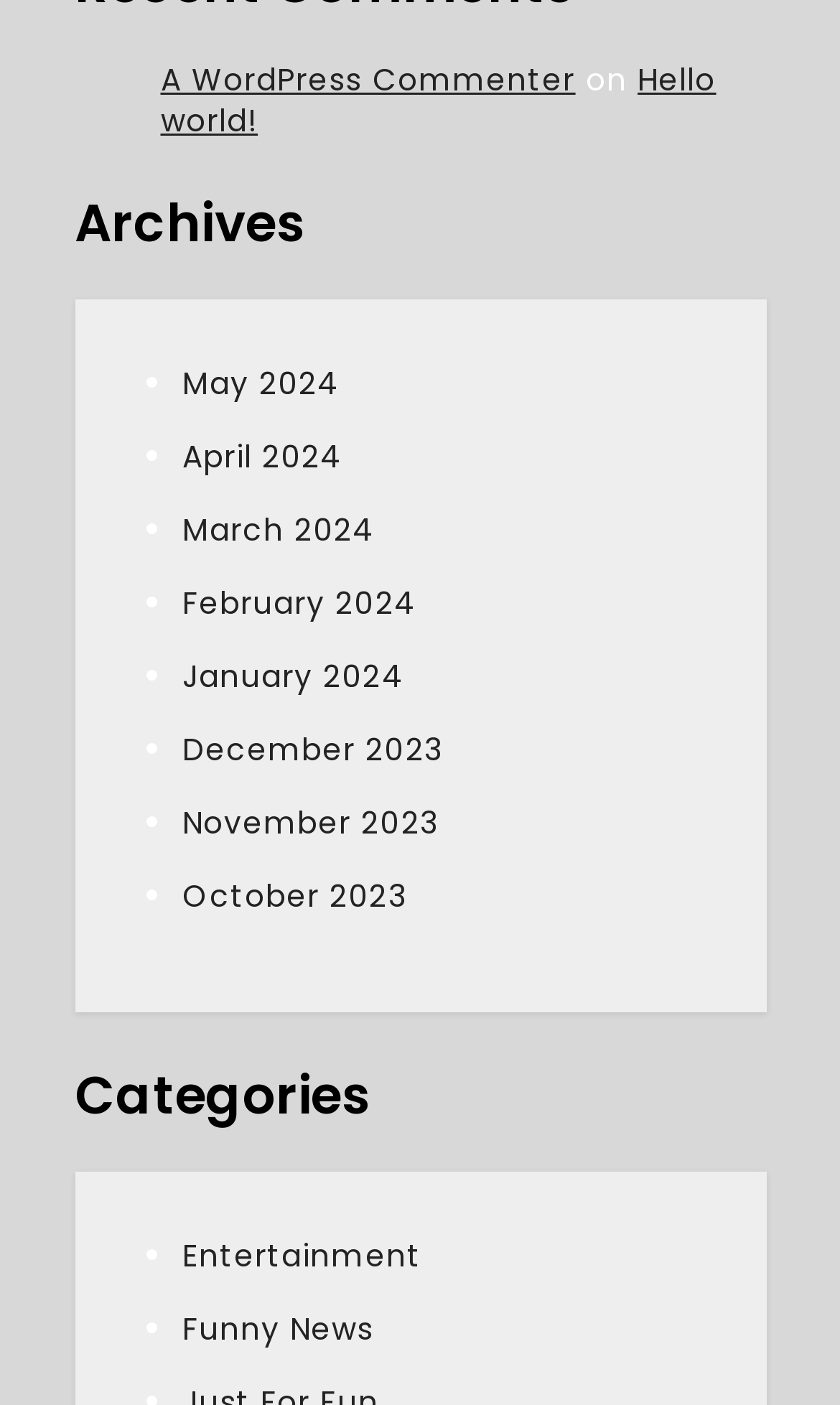Identify the bounding box coordinates of the clickable region necessary to fulfill the following instruction: "check categories". The bounding box coordinates should be four float numbers between 0 and 1, i.e., [left, top, right, bottom].

[0.088, 0.759, 0.912, 0.804]